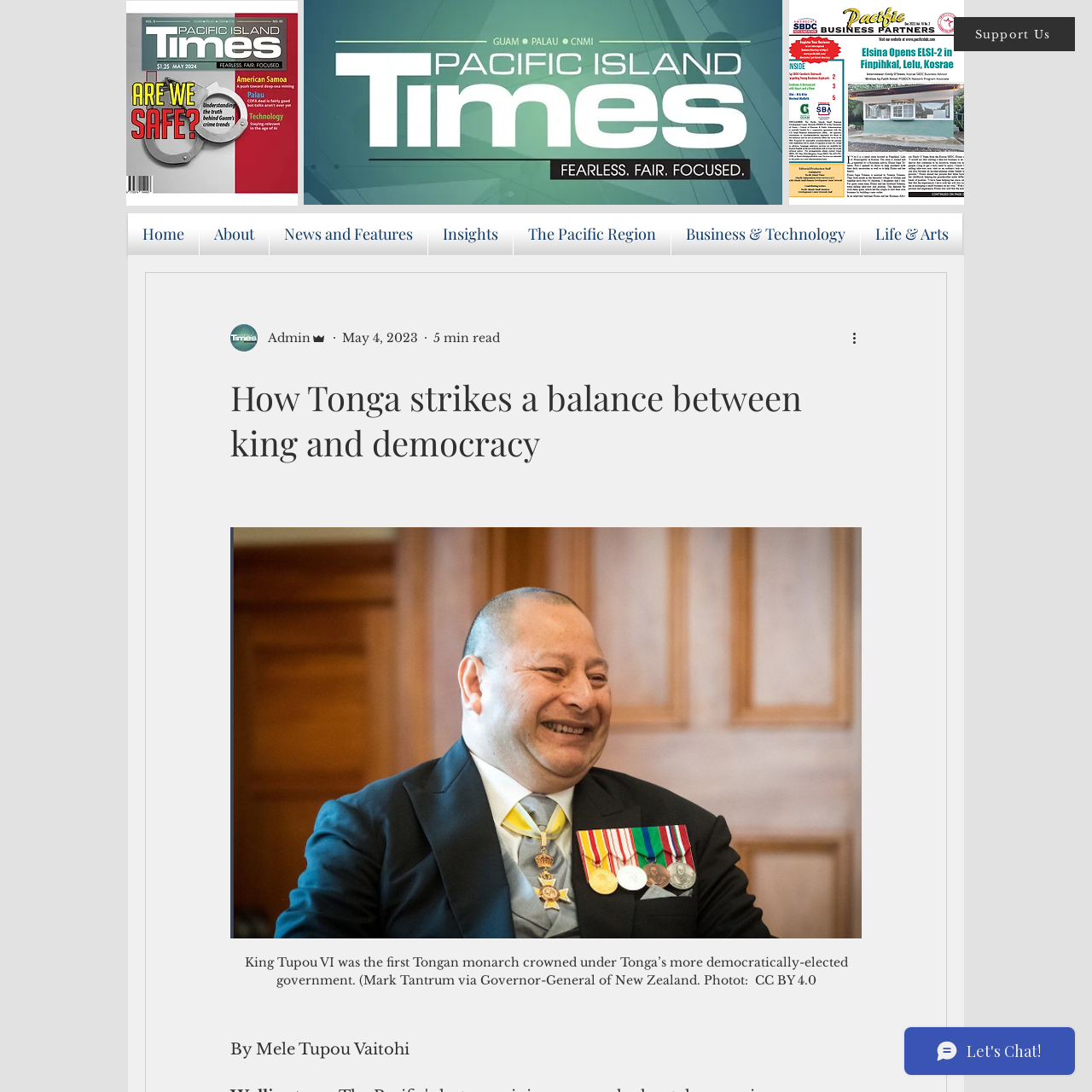What is the caption of the first image?
Using the image as a reference, give a one-word or short phrase answer.

cover May2024.jpg